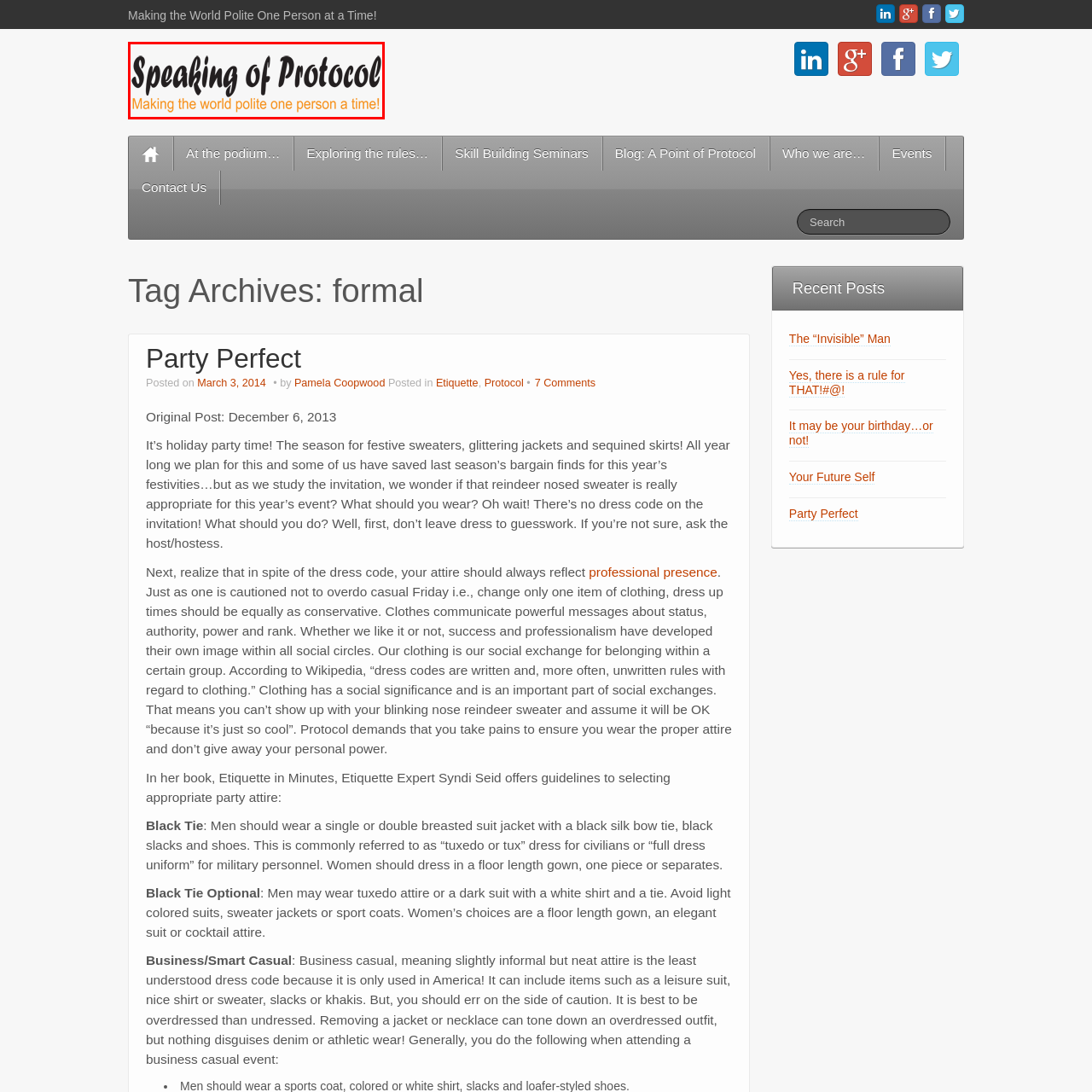Provide a thorough description of the scene depicted within the red bounding box.

The image features the title "Speaking of Protocol" prominently displayed at the center, rendered in a stylish, cursive font. Beneath the title, a tagline reads "Making the world polite one person at a time!" in a warm, orange hue, conveying a message of fostering etiquette and courtesy. The overall aesthetic suggests a friendly yet professional approach to the theme of social protocols, inviting readers to engage with content centered around etiquette and refinement in social interactions. This image serves as a welcoming header for a blog dedicated to exploring the nuances of proper conduct and communication.